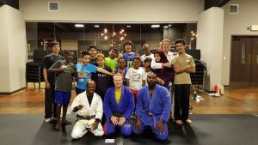Elaborate on the various elements present in the image.

The image captures a diverse group of individuals gathered in a martial arts studio, celebrating a session of Brazilian Jiu-Jitsu (BJJ). At the forefront are two instructors, one in a white gi and the other in a blue gi, seated on the ground among a group of enthusiastic students. The students, ranging in age and background, are positioned in a semi-circle around their instructors, showcasing a sense of community and camaraderie. The warm lighting and spacious setting reflect a welcoming atmosphere, emphasizing the positive impact of martial arts, particularly in programs designed for youth. This gathering highlights the Empowering Project 658, which aims to support refugee youth through BJJ, fostering both skills and solidarity within the practice.